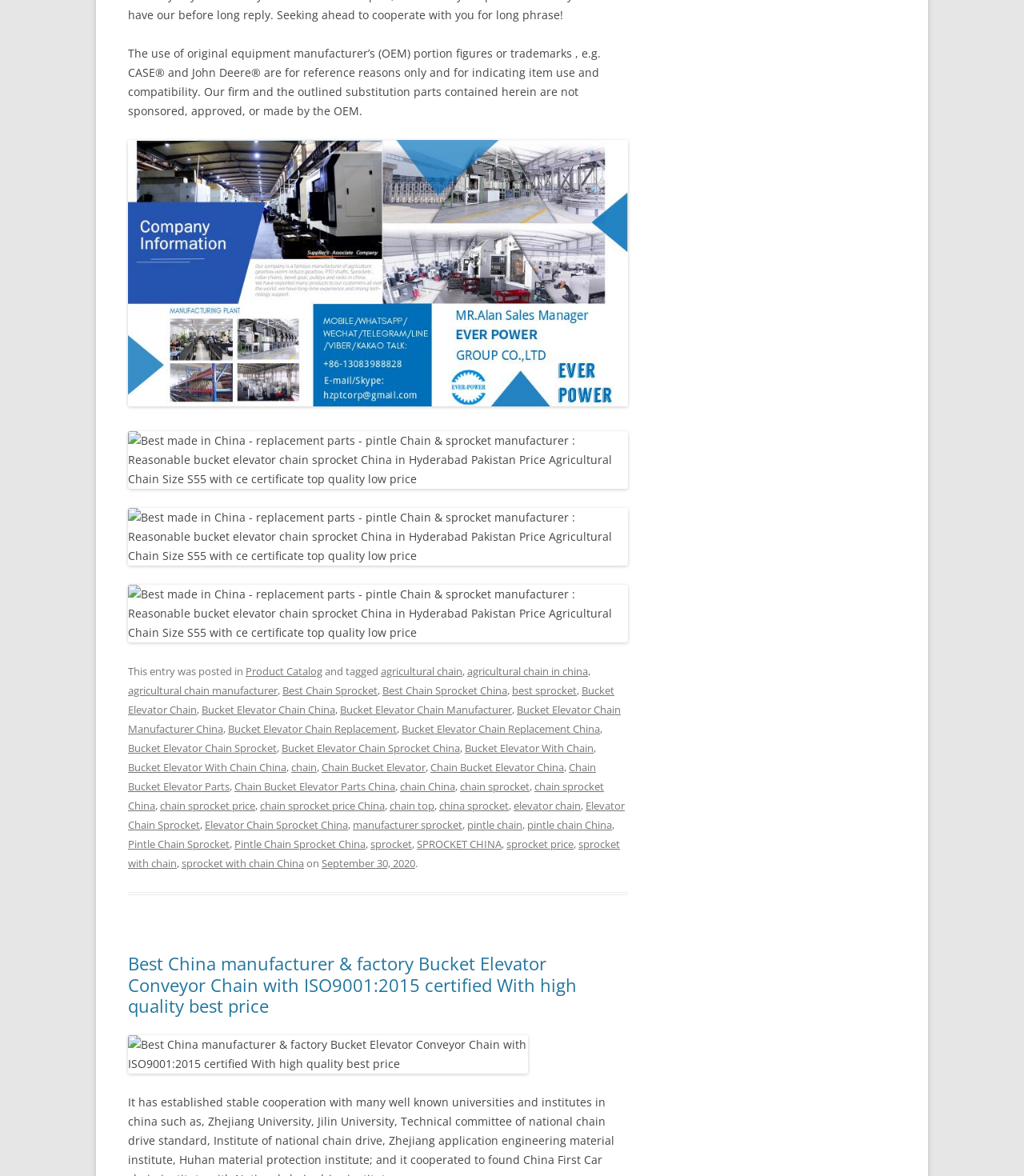What is the topic of the links in the footer?
Use the information from the screenshot to give a comprehensive response to the question.

The topic of the links in the footer is related to agricultural chains, including bucket elevator chain sprockets, manufacturers, and prices. The links provide more information on these topics.